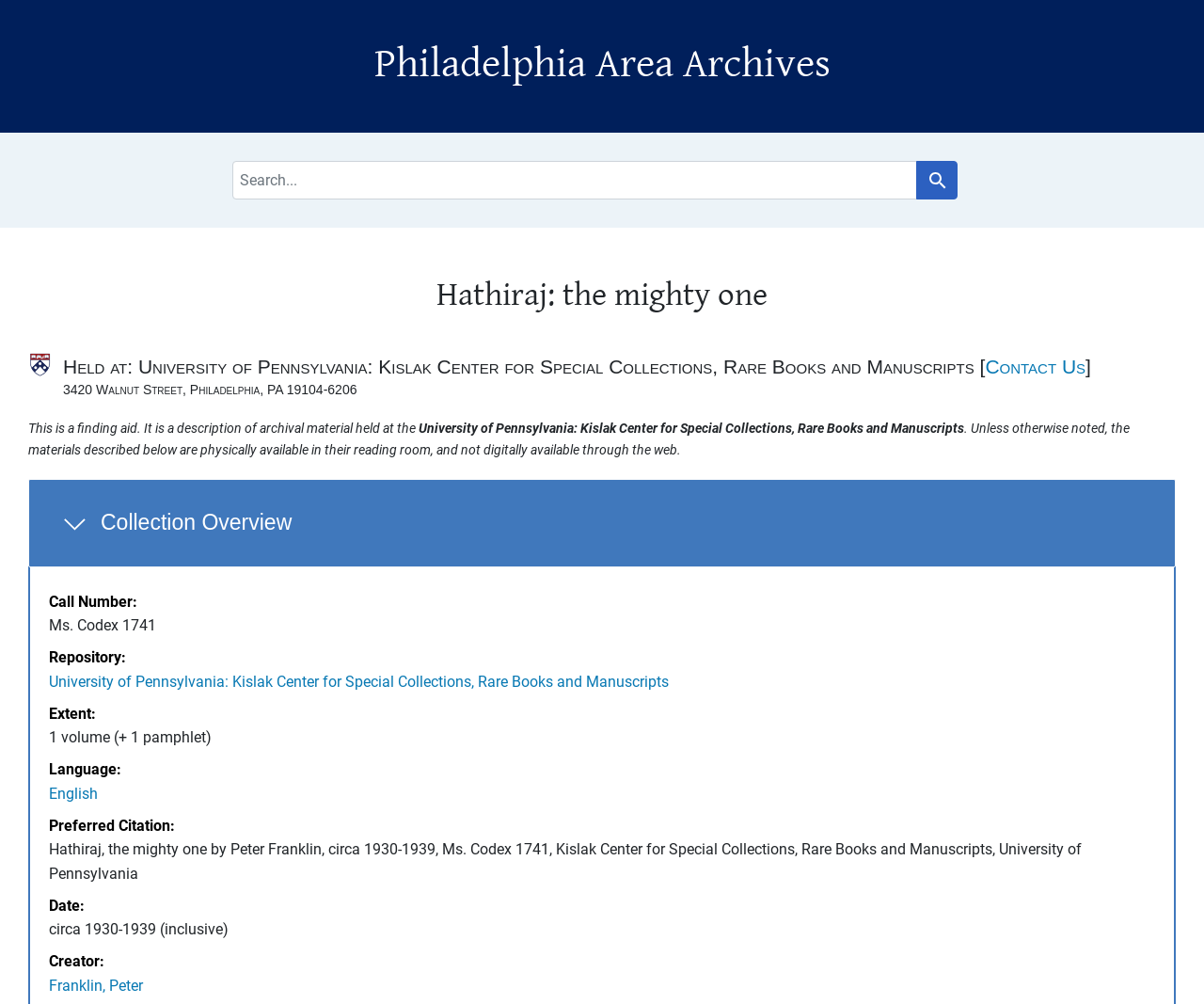Given the webpage screenshot and the description, determine the bounding box coordinates (top-left x, top-left y, bottom-right x, bottom-right y) that define the location of the UI element matching this description: English

[0.041, 0.781, 0.081, 0.799]